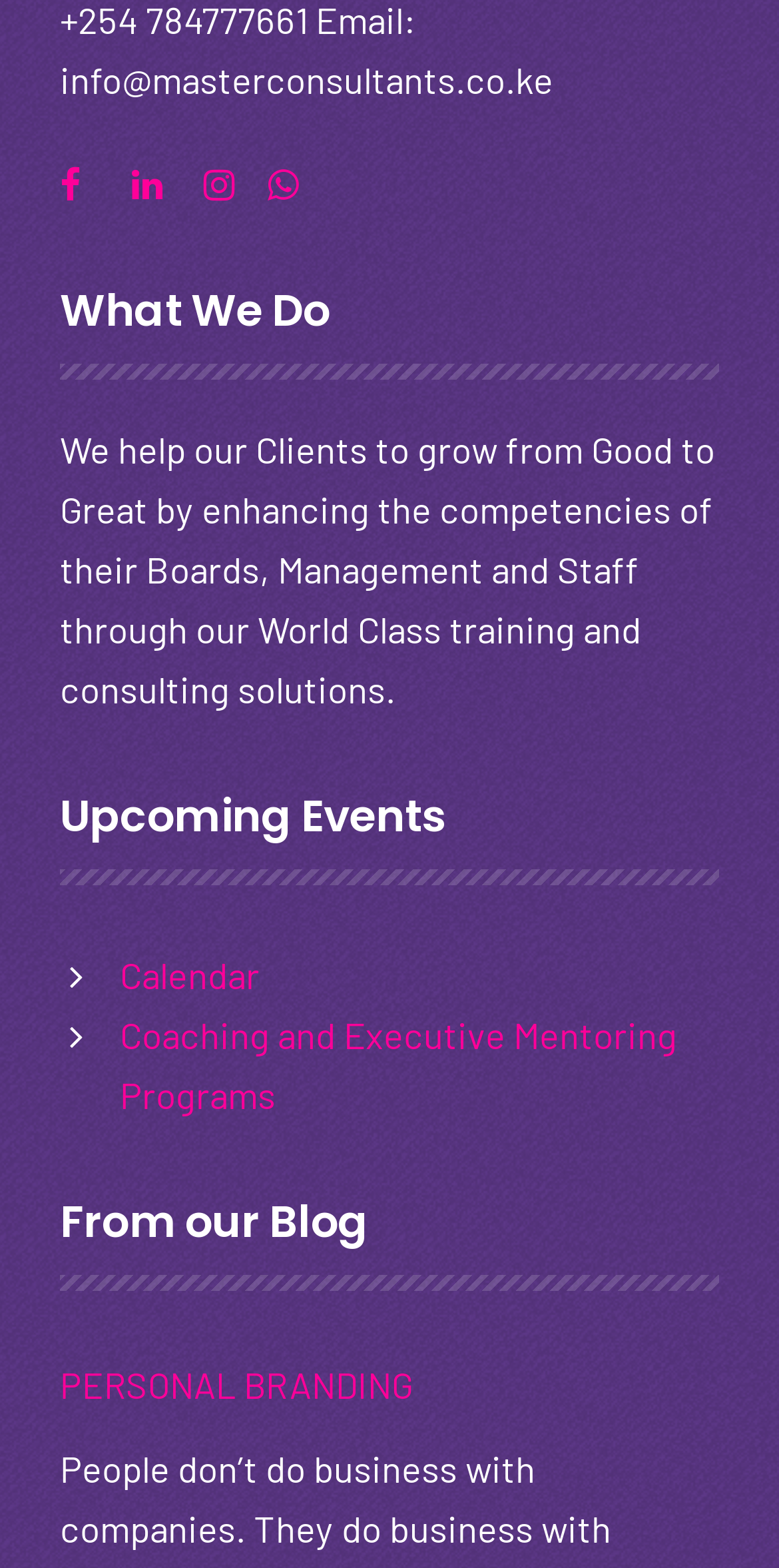Provide a brief response using a word or short phrase to this question:
What is the topic of the blog post?

Personal branding